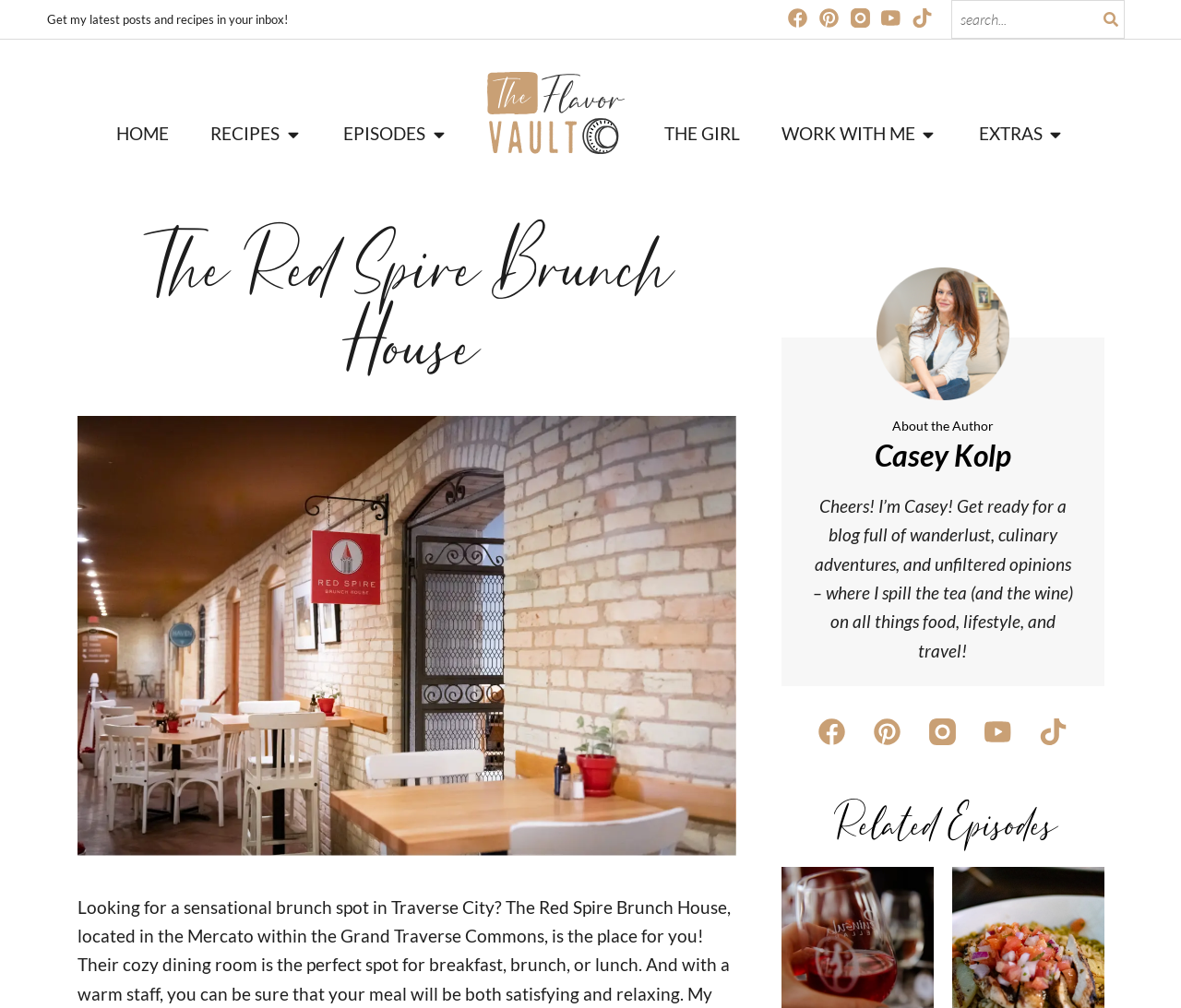Locate the bounding box coordinates of the element that should be clicked to execute the following instruction: "Skip to content".

[0.0, 0.0, 0.031, 0.018]